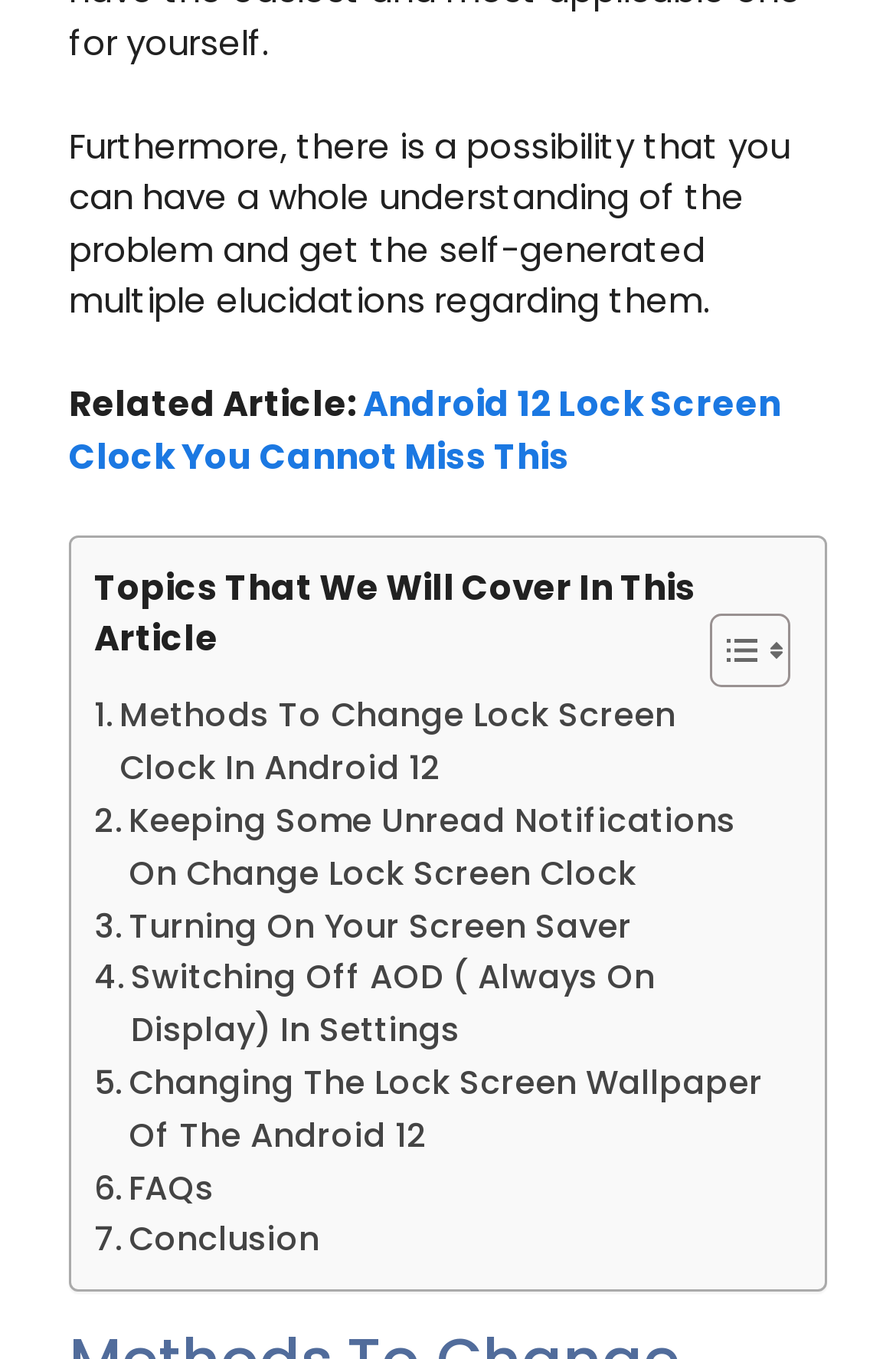Please specify the bounding box coordinates in the format (top-left x, top-left y, bottom-right x, bottom-right y), with values ranging from 0 to 1. Identify the bounding box for the UI component described as follows: TAadministrator

None